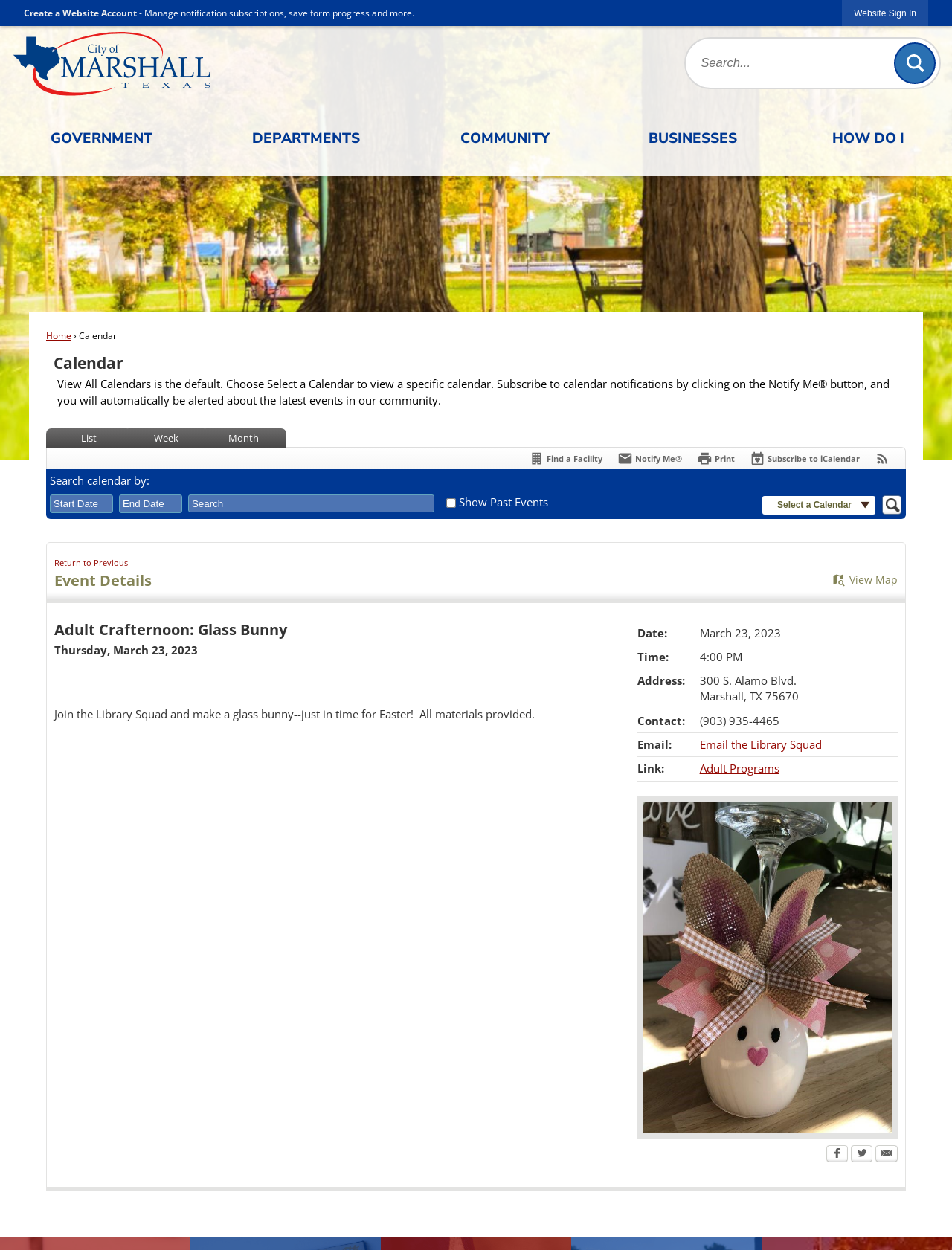Please identify the bounding box coordinates of the element on the webpage that should be clicked to follow this instruction: "Search for something". The bounding box coordinates should be given as four float numbers between 0 and 1, formatted as [left, top, right, bottom].

[0.719, 0.03, 0.988, 0.071]